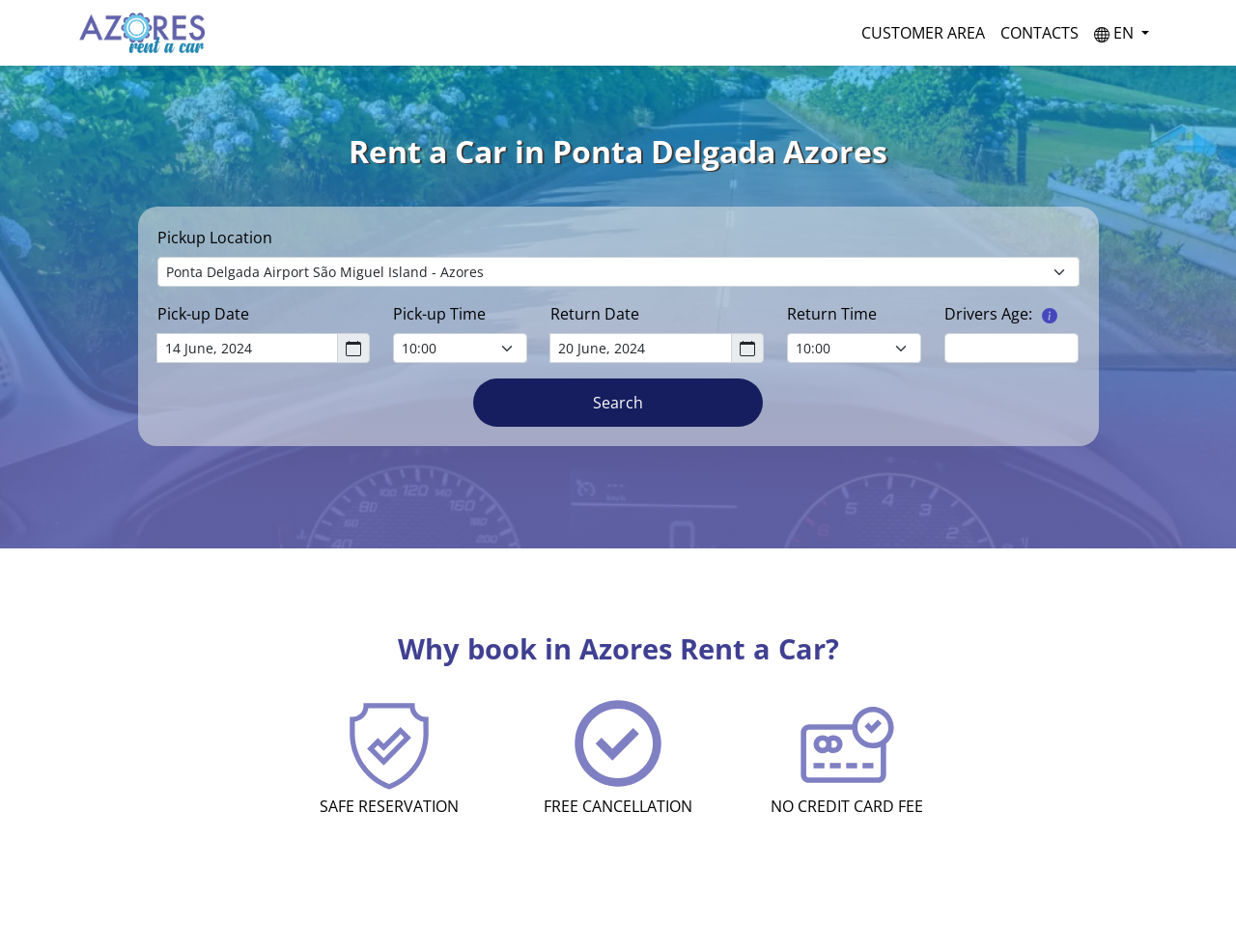Extract the bounding box coordinates for the described element: "parent_node: CUSTOMER AREA". The coordinates should be represented as four float numbers between 0 and 1: [left, top, right, bottom].

[0.064, 0.008, 0.166, 0.06]